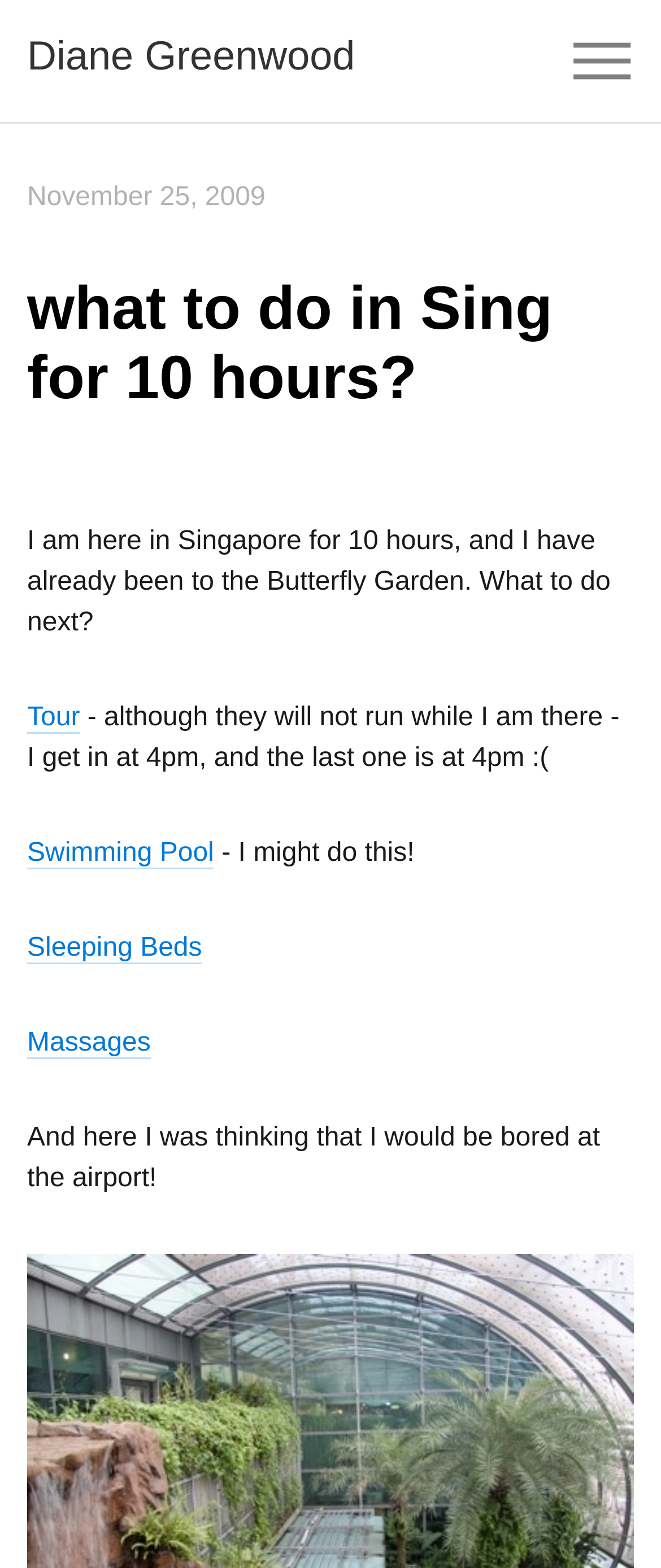What is the author considering doing?
Can you offer a detailed and complete answer to this question?

The author mentions 'I might do this!' after mentioning the Swimming Pool, which suggests that the author is considering doing it.